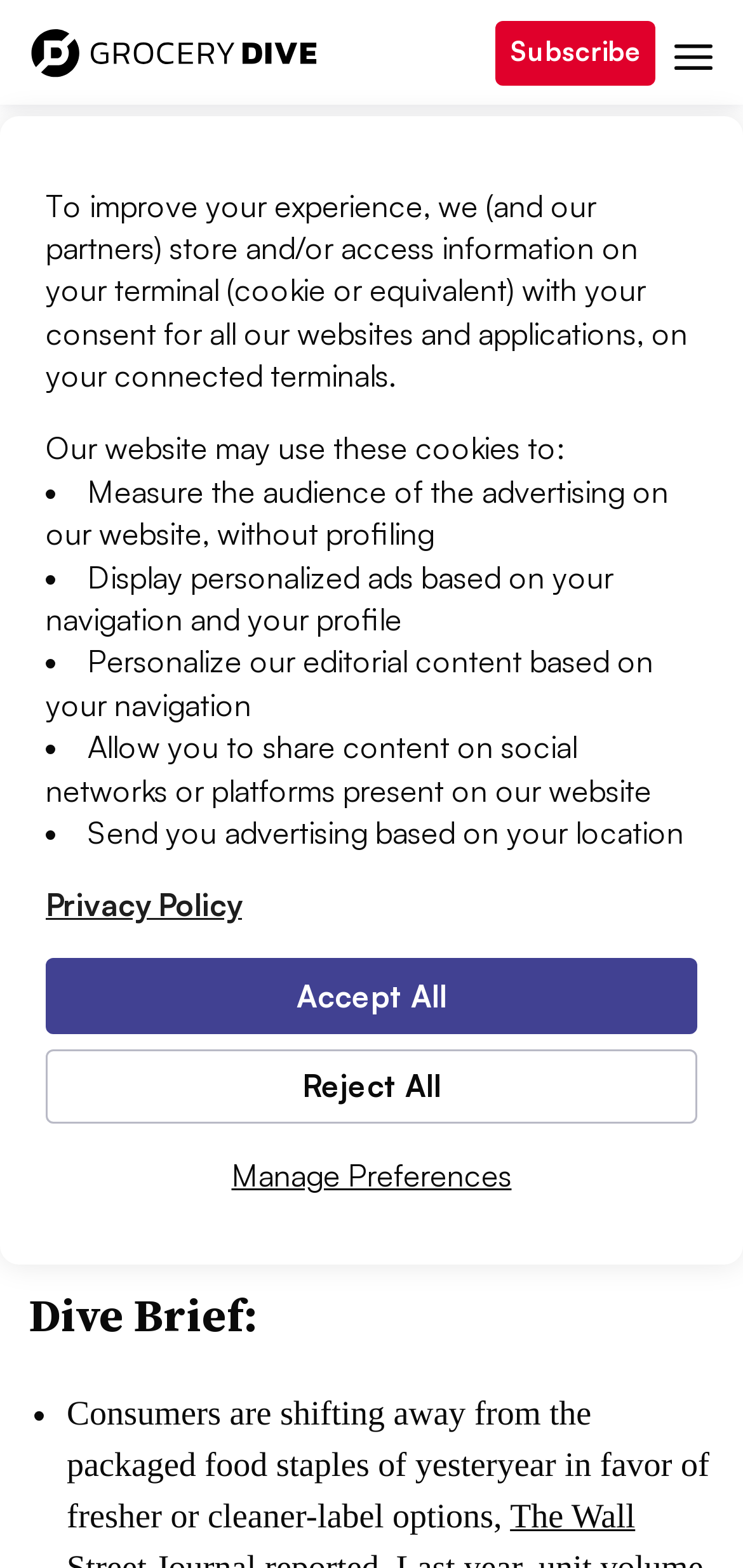Determine the bounding box coordinates of the region to click in order to accomplish the following instruction: "Click the 'menu' button". Provide the coordinates as four float numbers between 0 and 1, specifically [left, top, right, bottom].

[0.908, 0.013, 0.959, 0.054]